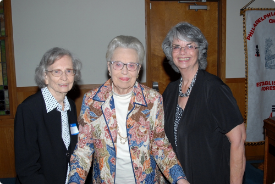Use a single word or phrase to answer the question: What is the atmosphere of the setting?

inviting